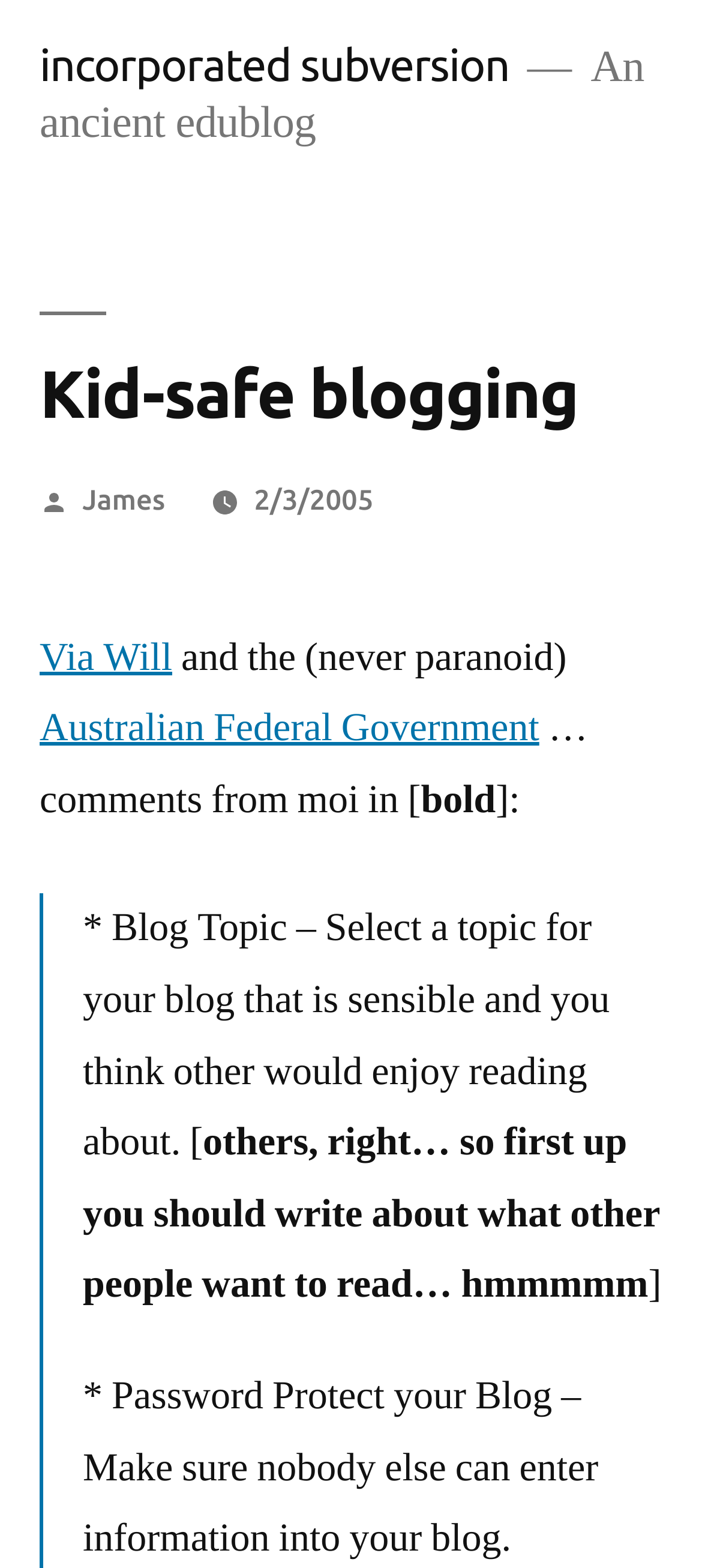Produce a meticulous description of the webpage.

The webpage appears to be a blog post with a title "Kid-safe blogging" at the top left corner. Below the title, there is a subtitle "An ancient edublog" that spans almost the entire width of the page. 

On the top right corner, there is a section with the author's name "James" and the date "2/3/2005" in a smaller font. 

The main content of the blog post starts with a sentence "Via Will and the (never paranoid) Australian Federal Government … comments from moi in [bold]:" which is positioned below the title and author section. The text "bold" is highlighted in a larger font. 

Following this sentence, there is a list of instructions or guidelines for blogging, starting with "* Blog Topic – Select a topic for your blog that is sensible and you think other would enjoy reading about." This text is positioned below the previous sentence and spans almost the entire width of the page. 

The final sentence "others, right… so first up you should write about what other people want to read… hmmmmm" is placed below the guidelines, also spanning almost the entire width of the page.